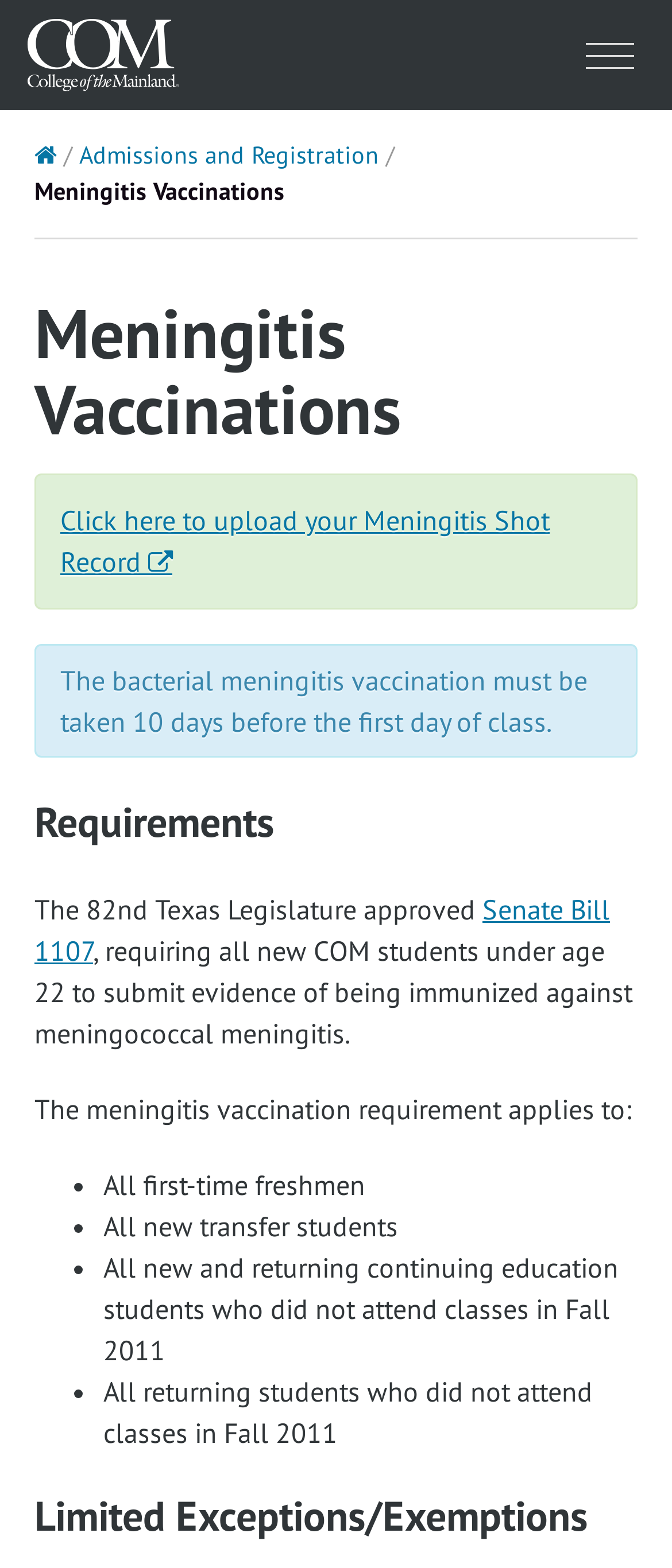Present a detailed account of what is displayed on the webpage.

The webpage is about Meningitis Vaccinations, with a prominent title at the top. At the top left, there is a link to "College Of The Mainland" accompanied by an image with the same name. On the top right, there is a button labeled "Menu". Below the title, there are several links to different sections of the website, including "Home" and "Admissions and Registration".

The main content of the page is divided into sections. The first section has a heading "Meningitis Vaccinations" and provides information about the vaccination requirement. There is a link to upload a Meningitis Shot Record, and a paragraph explaining that the vaccination must be taken 10 days before the first day of class.

The next section is headed "Requirements" and explains the background of the vaccination requirement, citing Senate Bill 1107. It also lists the groups of students who are required to submit evidence of immunization, including first-time freshmen, new transfer students, and certain continuing education students. These groups are listed in a bulleted format.

Finally, there is a section headed "Limited Exceptions/Exemptions", but its content is not specified.